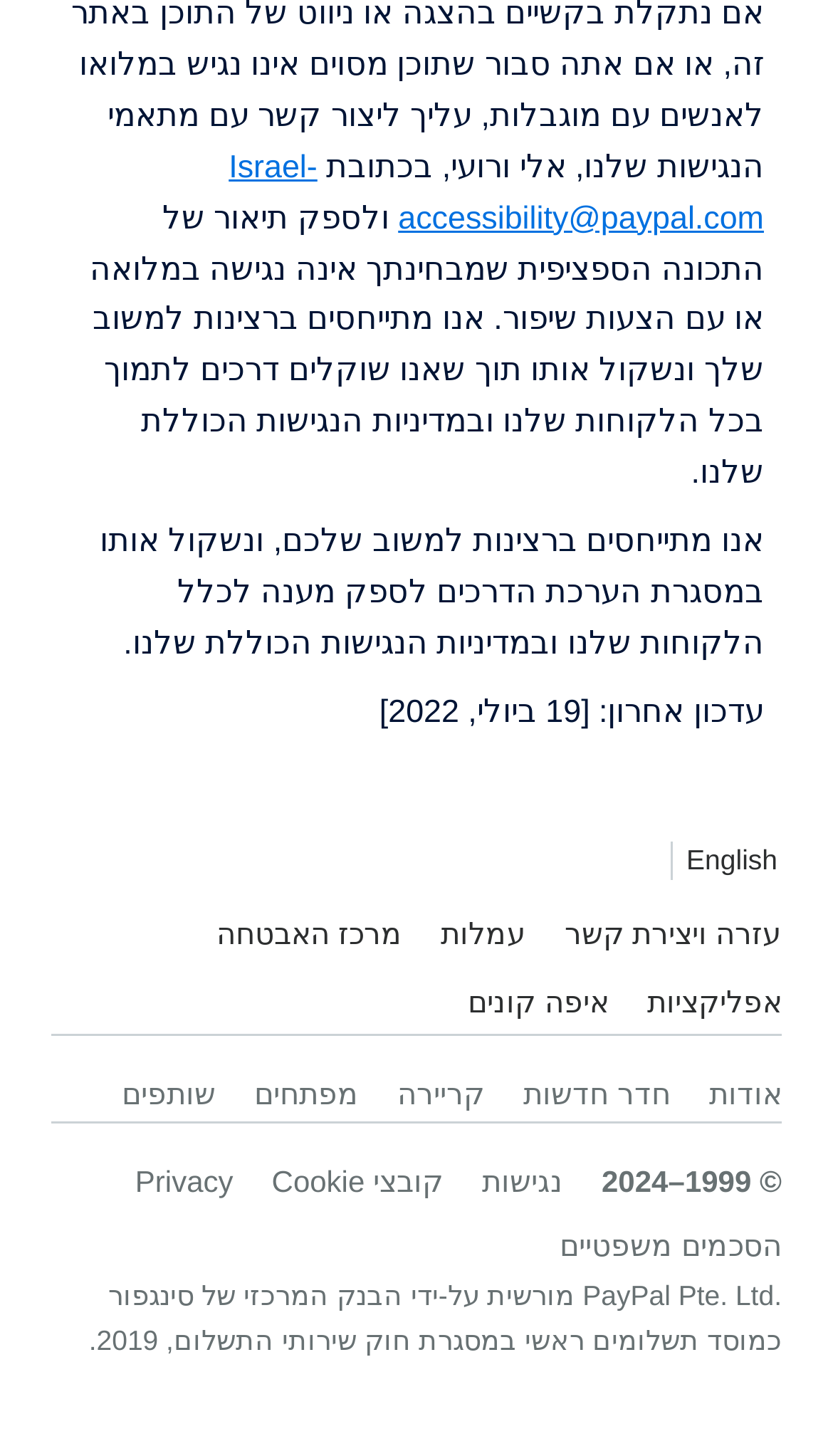Determine the bounding box coordinates of the UI element described below. Use the format (top-left x, top-left y, bottom-right x, bottom-right y) with floating point numbers between 0 and 1: עזרה ויצירת קשר

[0.677, 0.629, 0.938, 0.652]